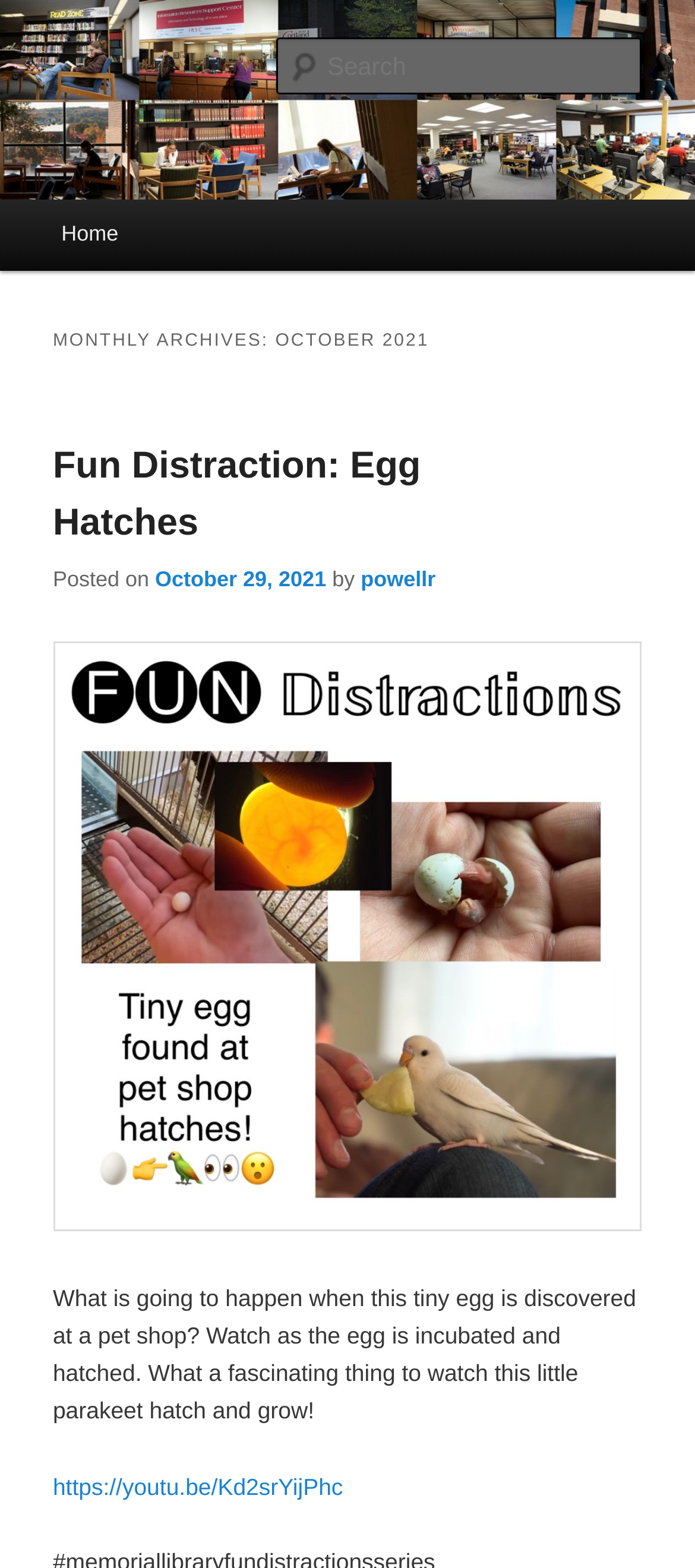Respond with a single word or phrase for the following question: 
What is the topic of the blog post?

Egg Hatches